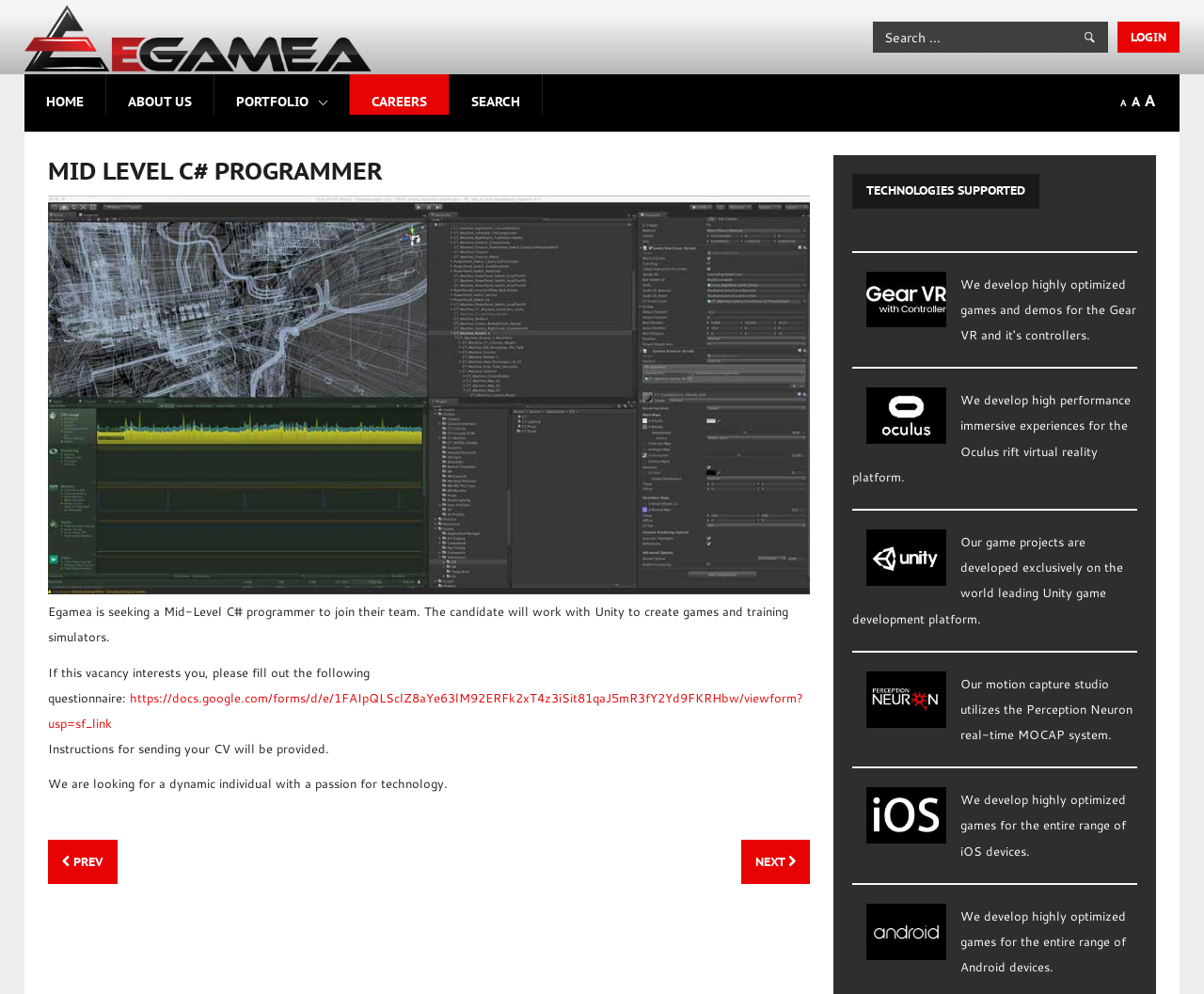What devices are games optimized for? Based on the screenshot, please respond with a single word or phrase.

iOS and Android devices